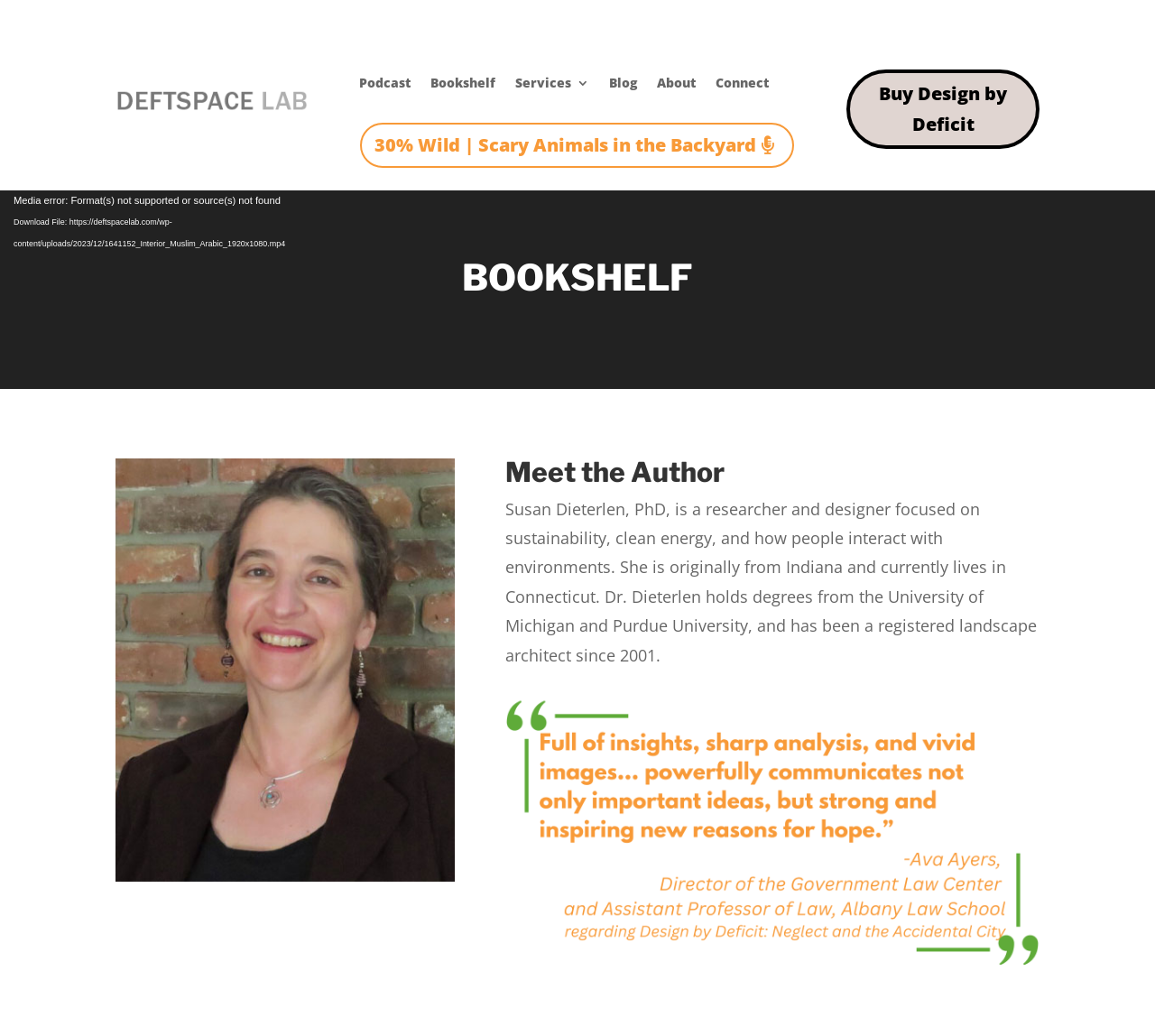What is the format of the file that can be downloaded?
Make sure to answer the question with a detailed and comprehensive explanation.

I found the answer by looking at the link description 'Download File: https://deftspacelab.com/wp-content/uploads/2023/12/1641152_Interior_Muslim_Arabic_1920x1080.mp4' which indicates that the file format is MP4.